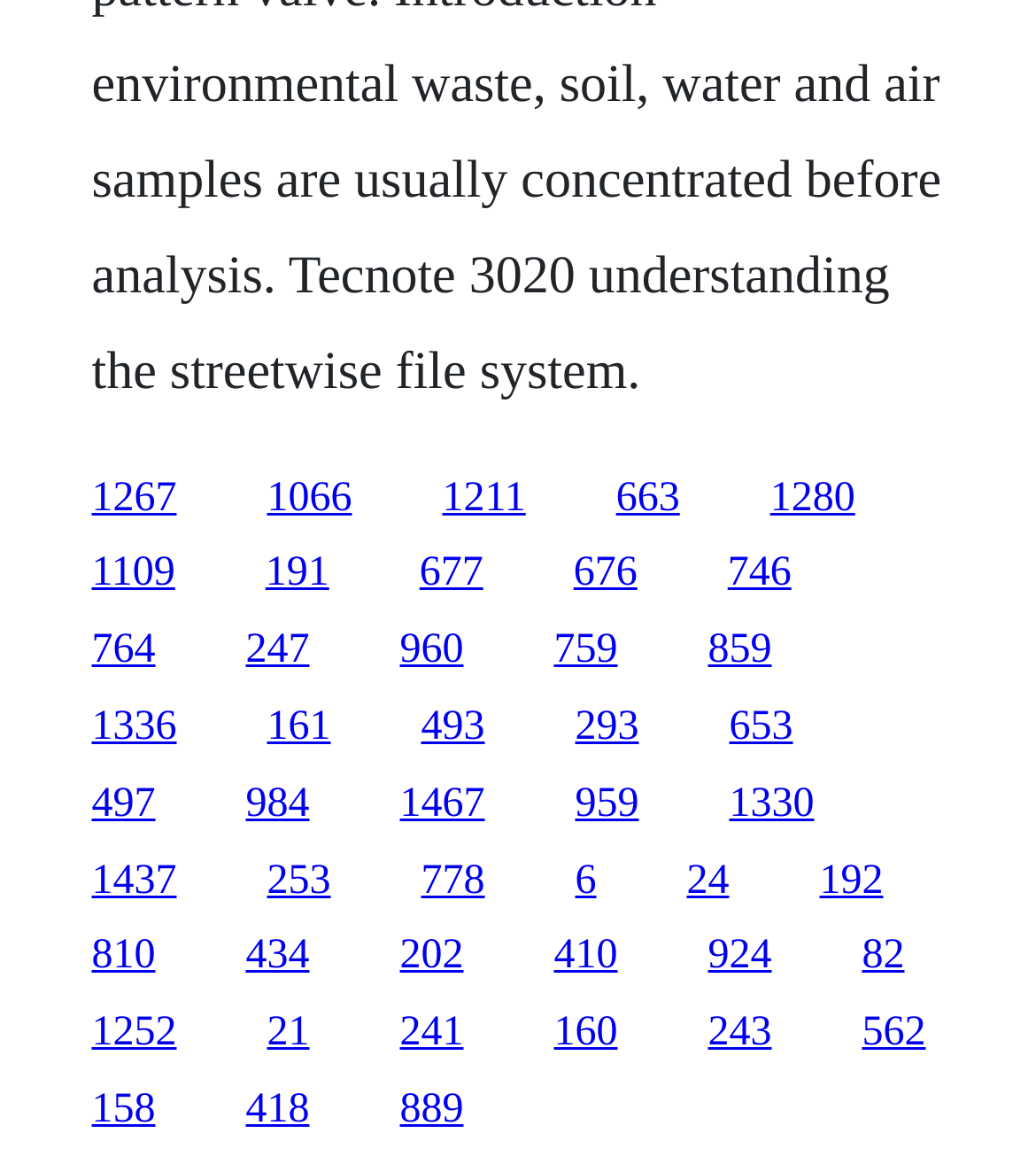Please locate the bounding box coordinates of the element that should be clicked to achieve the given instruction: "click the first link".

[0.088, 0.405, 0.171, 0.444]